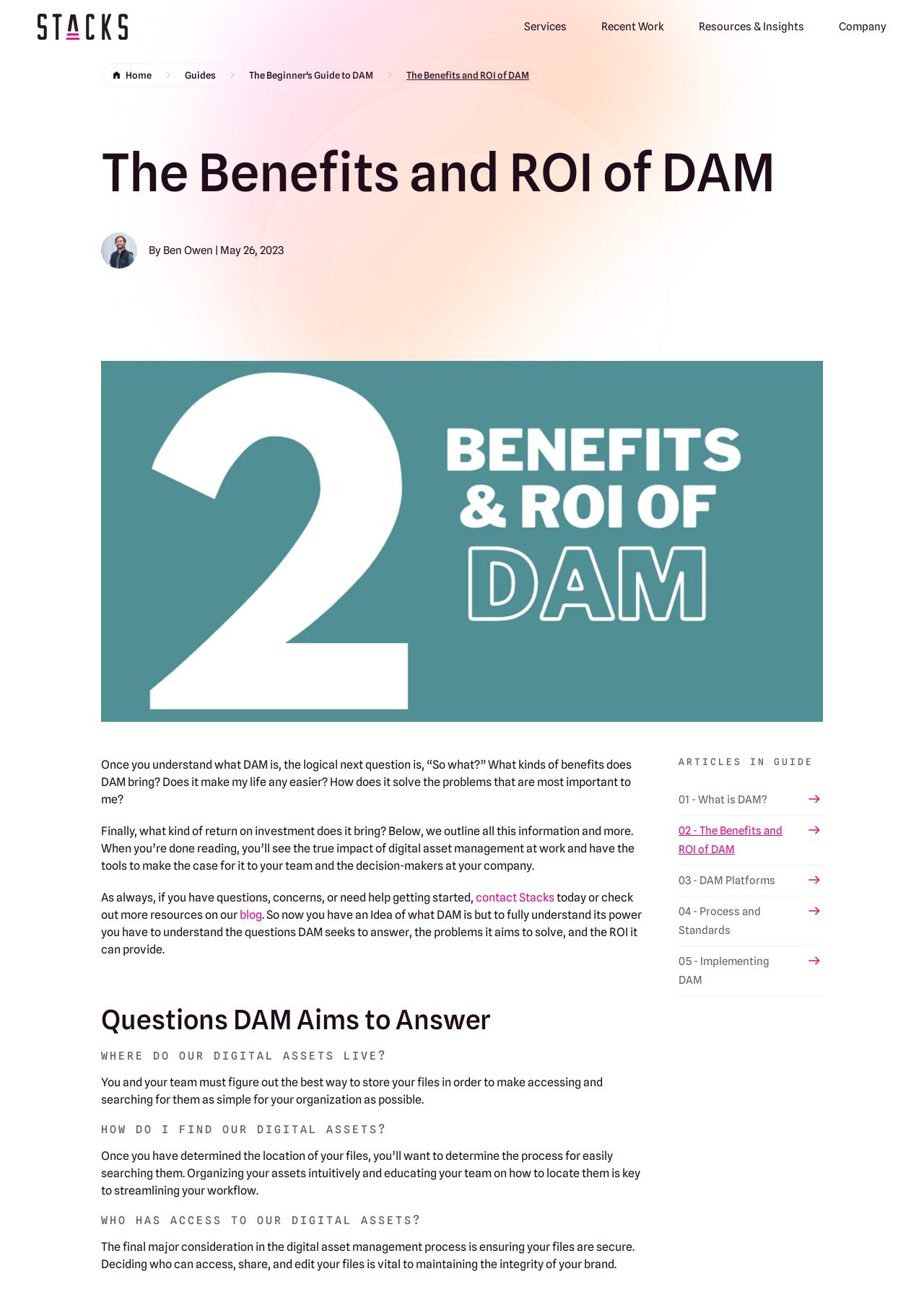Highlight the bounding box coordinates of the region I should click on to meet the following instruction: "Read the beginner's guide to DAM".

[0.257, 0.049, 0.416, 0.067]